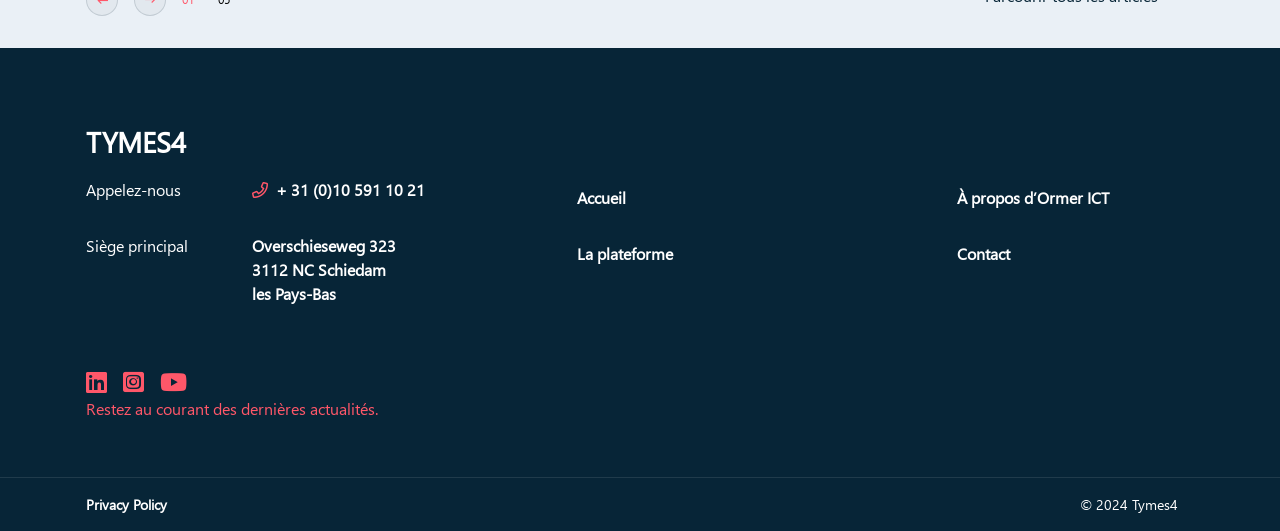Please locate the bounding box coordinates of the element's region that needs to be clicked to follow the instruction: "Visit the LinkedIn page". The bounding box coordinates should be provided as four float numbers between 0 and 1, i.e., [left, top, right, bottom].

[0.067, 0.704, 0.084, 0.744]